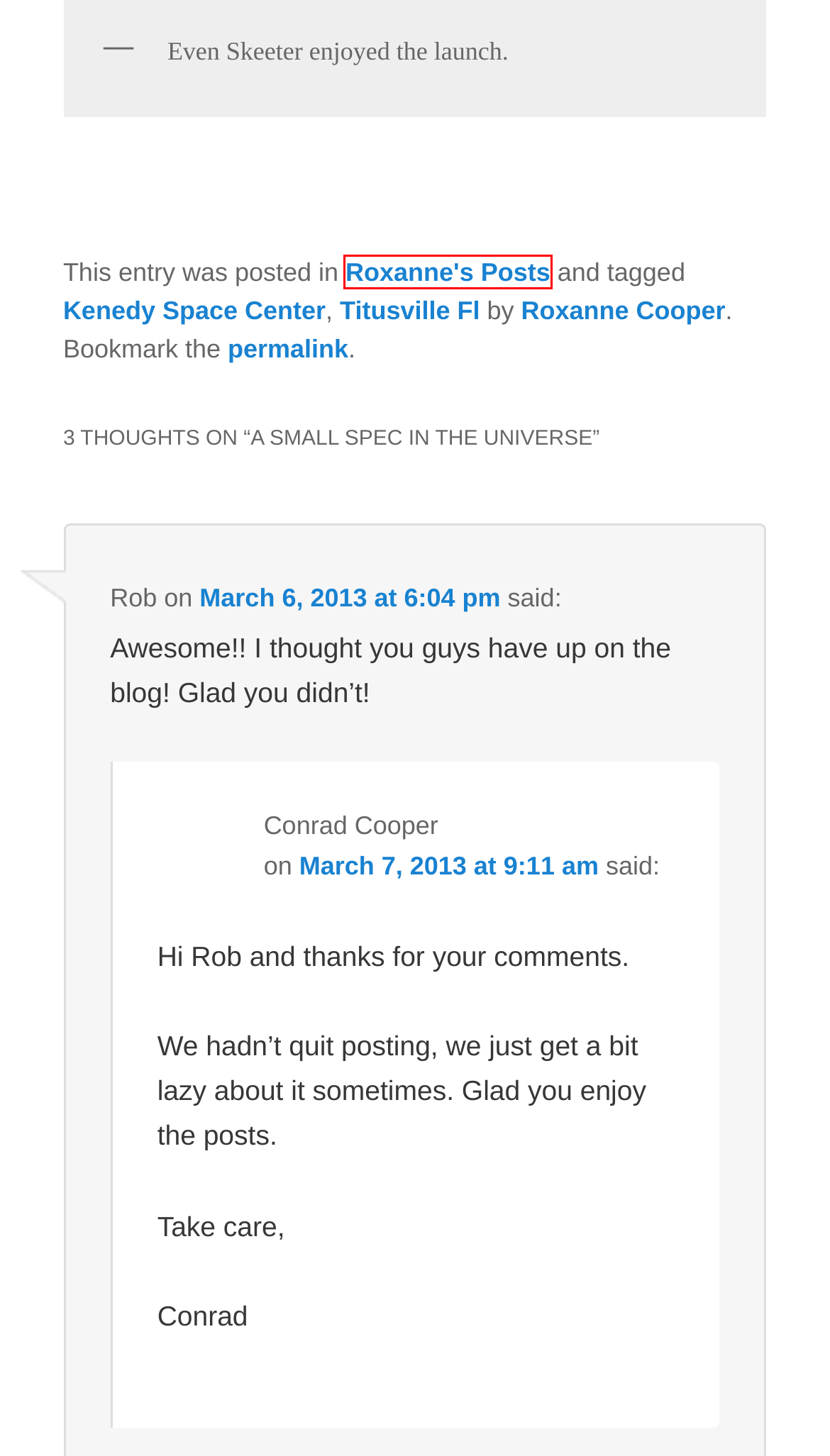Consider the screenshot of a webpage with a red bounding box and select the webpage description that best describes the new page that appears after clicking the element inside the red box. Here are the candidates:
A. Blog Tool, Publishing Platform, and CMS – WordPress.org
B. Kenedy Space Center | Sailing The Great Escape – A SAILING TRAVEL BLOG
C. About Us | Sailing The Great Escape – A SAILING TRAVEL BLOG
D. Our Sailboat | Sailing The Great Escape – A SAILING TRAVEL BLOG
E. Sailing The Great Escape – A SAILING TRAVEL BLOG | Sailing the Keys, Bahamas, Caribbian and beyond.
F. The Blog | Sailing The Great Escape – A SAILING TRAVEL BLOG
G. The Great Escape – Sold | Sailing The Great Escape – A SAILING TRAVEL BLOG
H. Roxanne’s Posts | Sailing The Great Escape – A SAILING TRAVEL BLOG

H